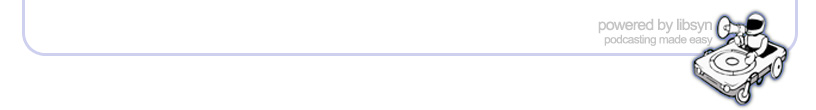What is the aesthetic of the image?
Can you offer a detailed and complete answer to this question?

The overall aesthetic of the image is clean and modern, which appeals to creators in the digital media space, and allows the logo and the text to stand out as a recognizable brand emblem in the podcasting community.